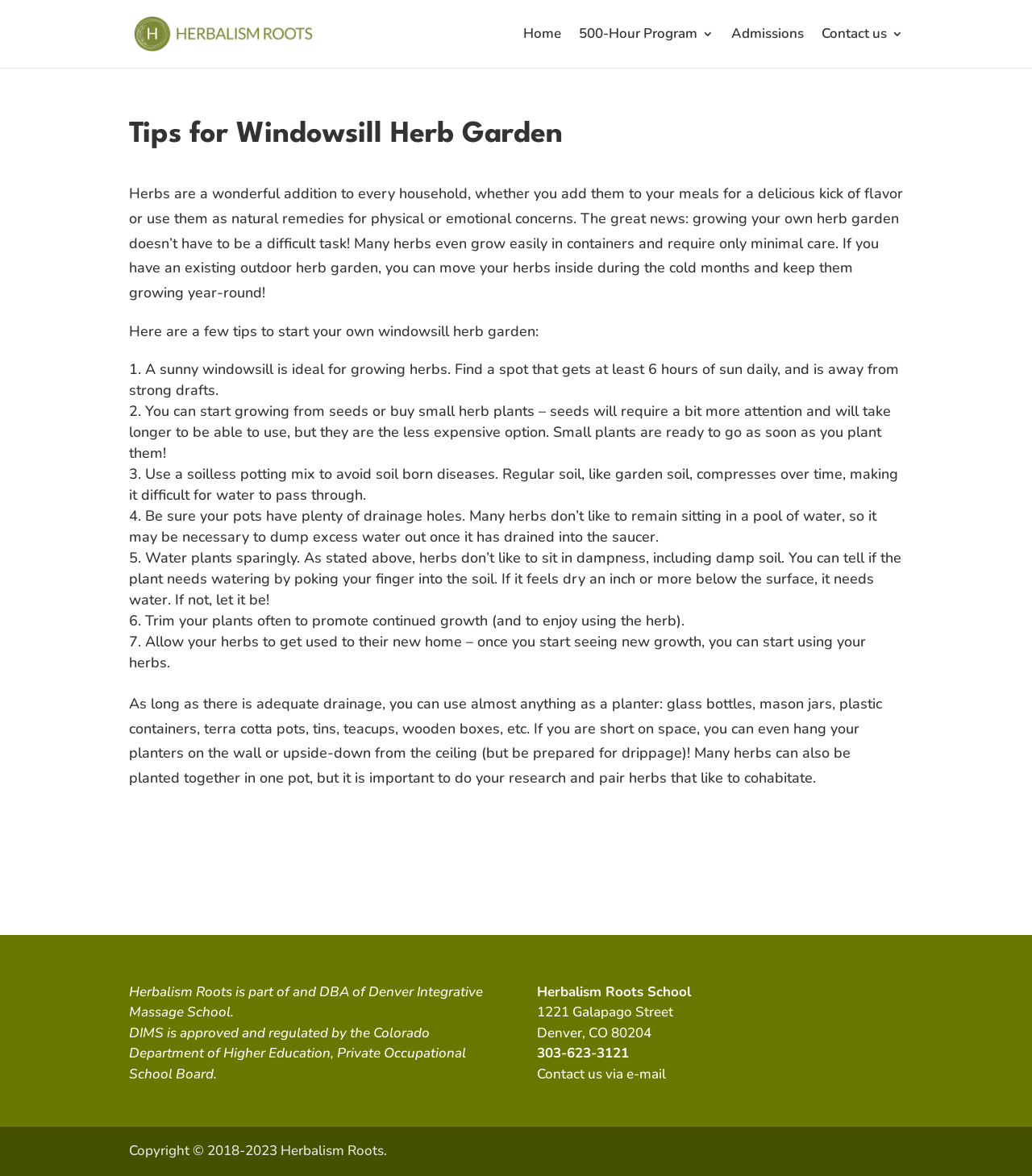What is the name of the school mentioned on the webpage?
Offer a detailed and exhaustive answer to the question.

The webpage mentions that Herbalism Roots is part of and DBA of Denver Integrative Massage School, which is approved and regulated by the Colorado Department of Higher Education, Private Occupational School Board.